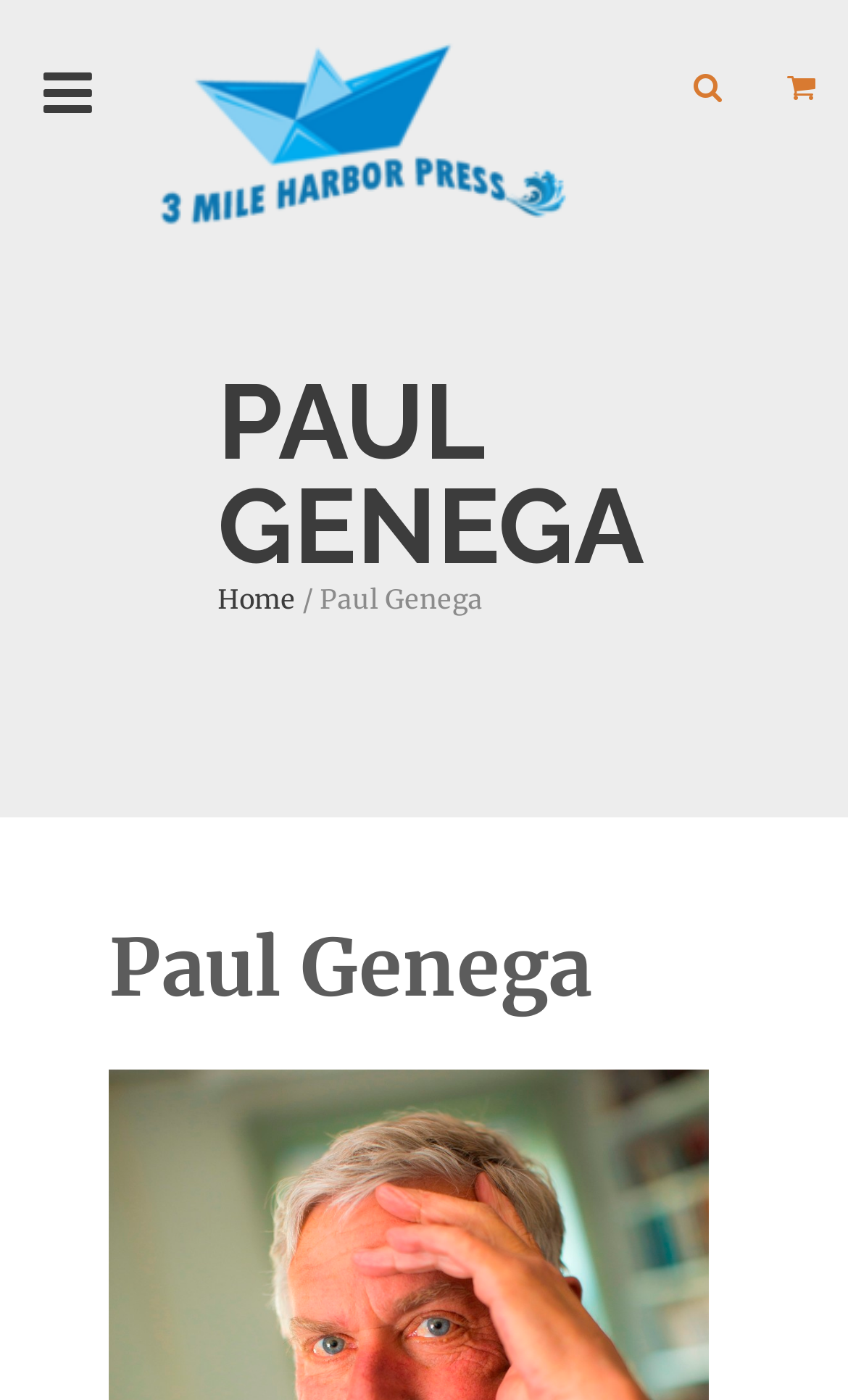Please provide a short answer using a single word or phrase for the question:
What is the name of the press?

3 Mile Harbor Press